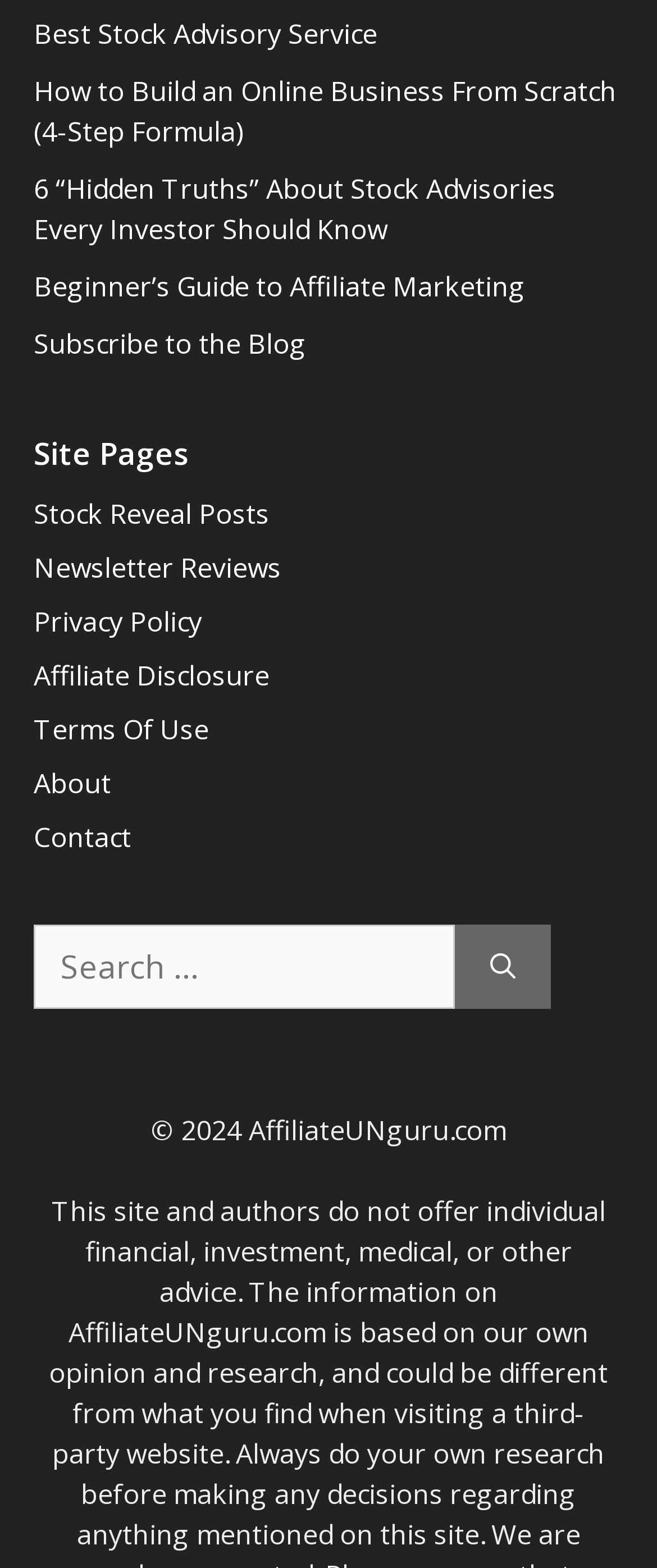Determine the bounding box coordinates (top-left x, top-left y, bottom-right x, bottom-right y) of the UI element described in the following text: Affiliate Disclosure

[0.051, 0.418, 0.41, 0.442]